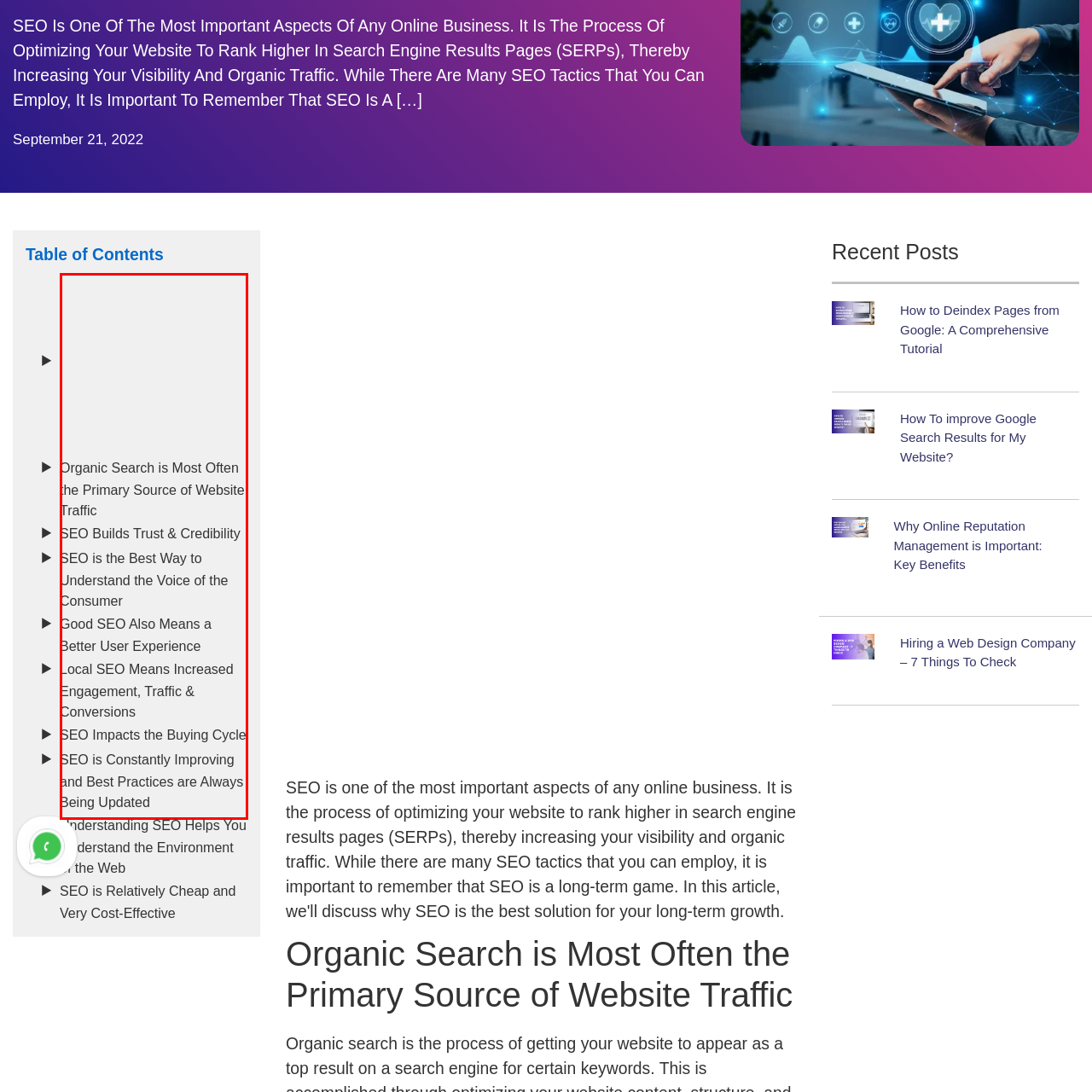Describe in detail what is happening in the image highlighted by the red border.

The image highlights key aspects of Search Engine Optimization (SEO), emphasizing its critical role in driving organic traffic to websites. It lists several compelling points regarding SEO, such as:

- **Organic Search** being the primary source of website traffic.
- The importance of SEO in building **Trust & Credibility**.
- How SEO serves as an effective means to understand the **Voice of the Consumer**.
- The notion that good SEO contributes to a better **User Experience**.
- The impact of **Local SEO** in enhancing engagement, traffic, and conversions.
- Insights on how SEO influences the **Buying Cycle**.
- Acknowledgment that SEO practices are continually evolving, with best practices regularly being updated.

These points encapsulate the significance of SEO in the realm of online business, illustrating its multifaceted benefits for visibility and user engagement.